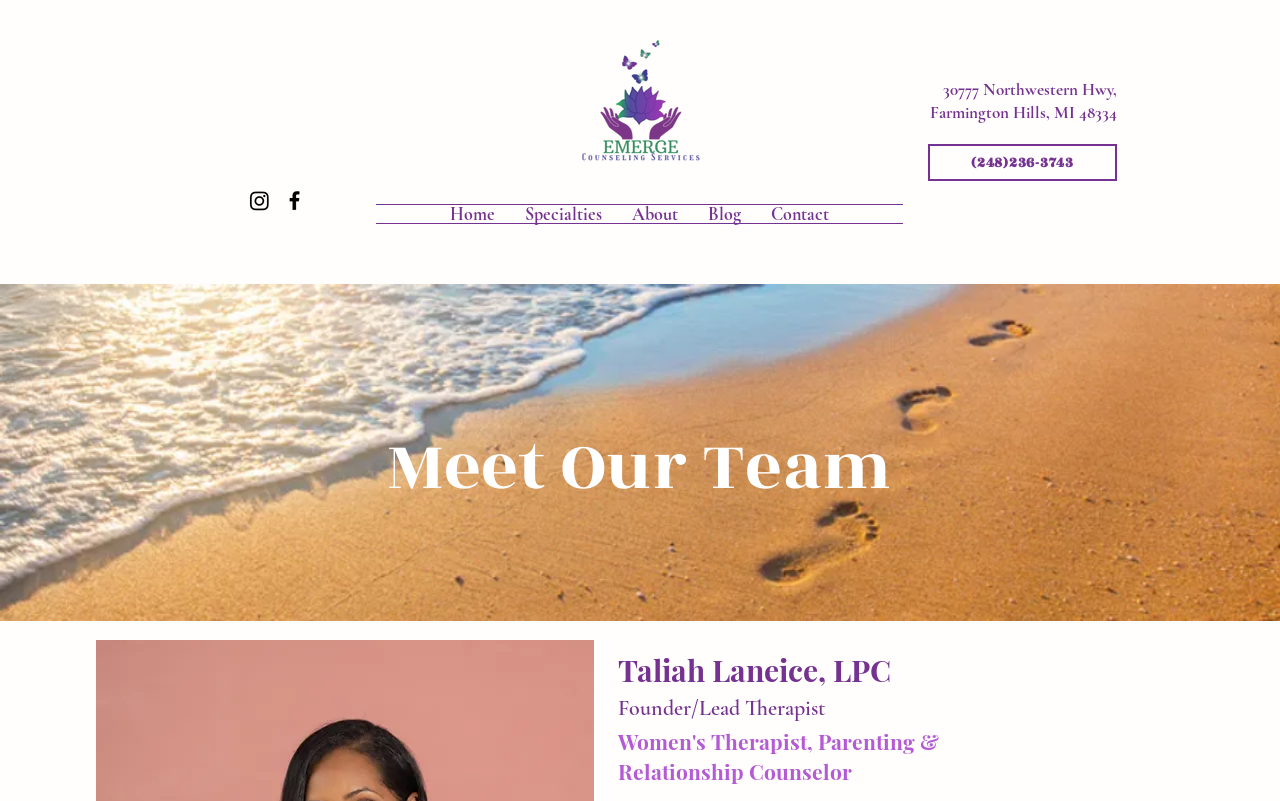Locate the bounding box coordinates of the element's region that should be clicked to carry out the following instruction: "Contact the pub". The coordinates need to be four float numbers between 0 and 1, i.e., [left, top, right, bottom].

None